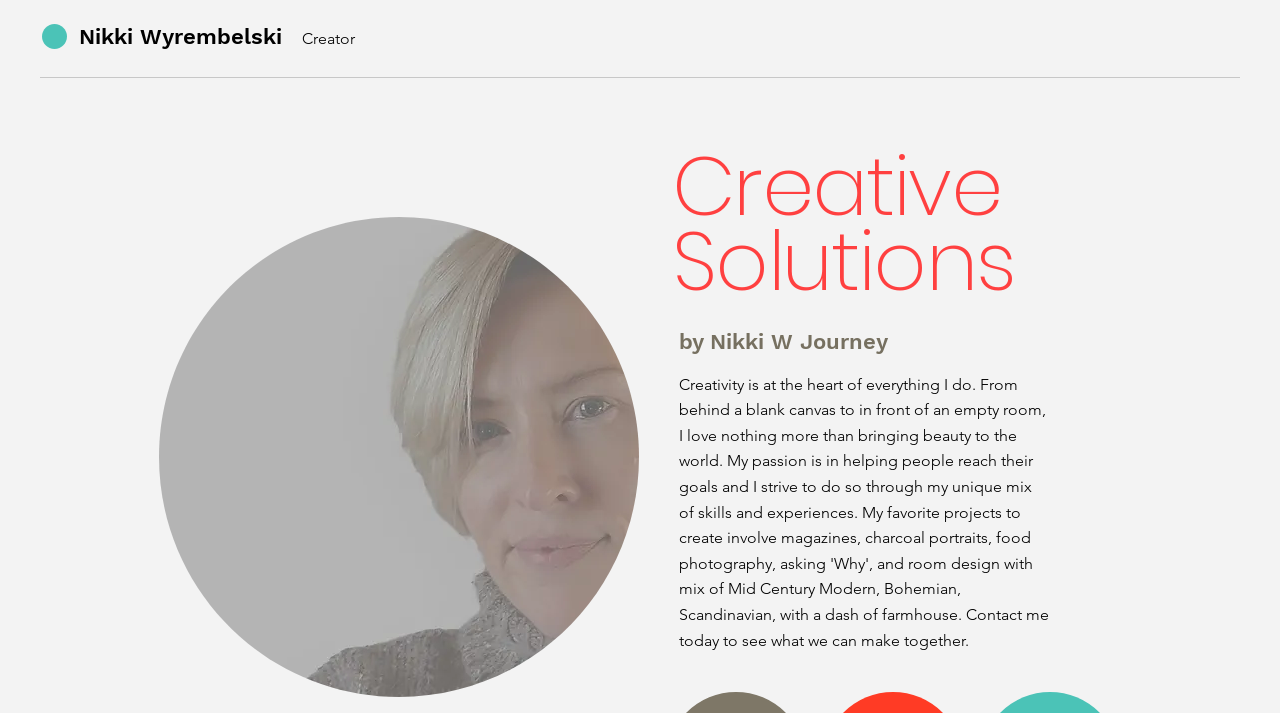What is the theme of the website? Please answer the question using a single word or phrase based on the image.

Creative Solutions